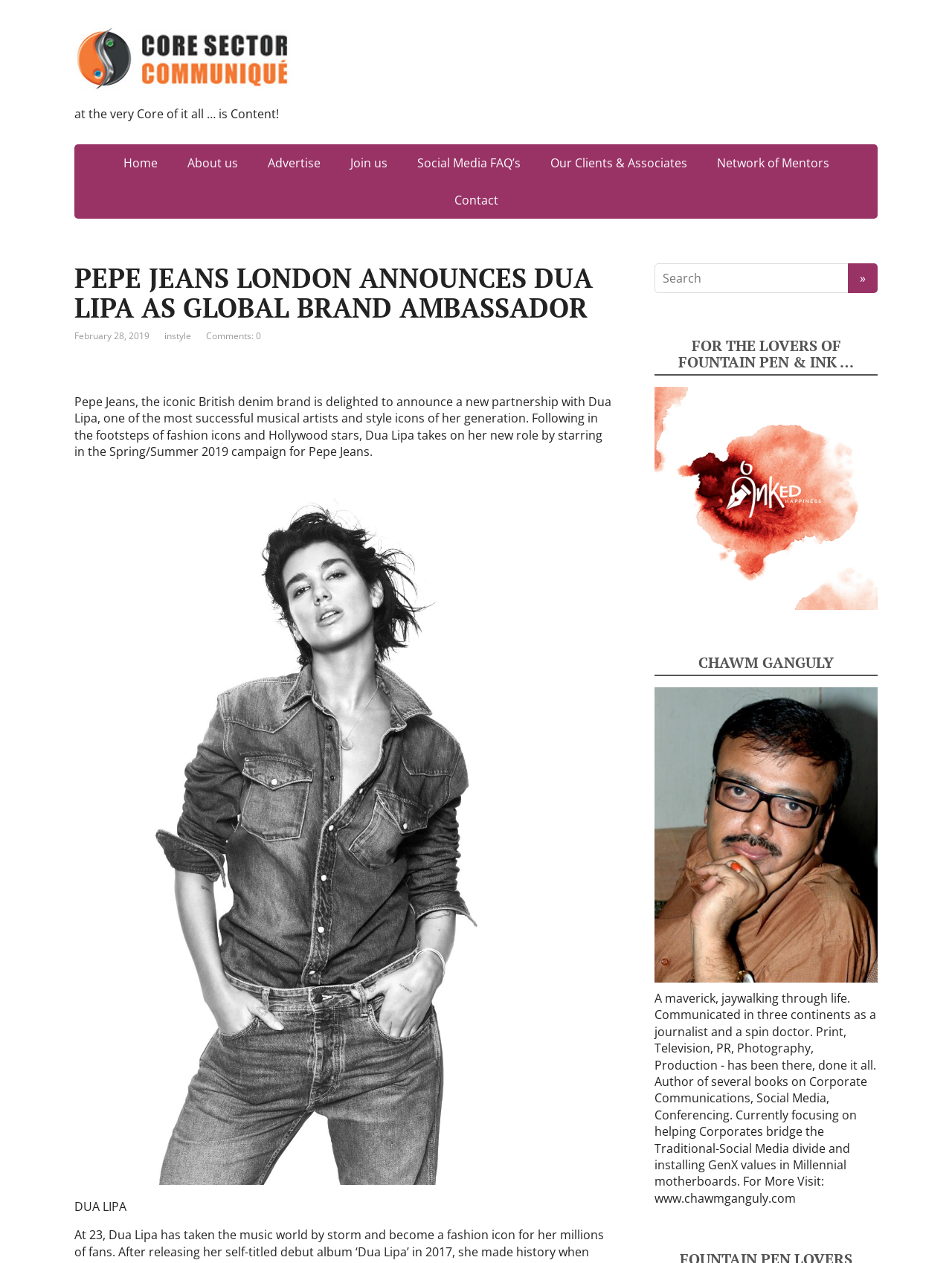Please provide the bounding box coordinates for the element that needs to be clicked to perform the instruction: "Read more about Dua Lipa". The coordinates must consist of four float numbers between 0 and 1, formatted as [left, top, right, bottom].

[0.078, 0.374, 0.645, 0.971]